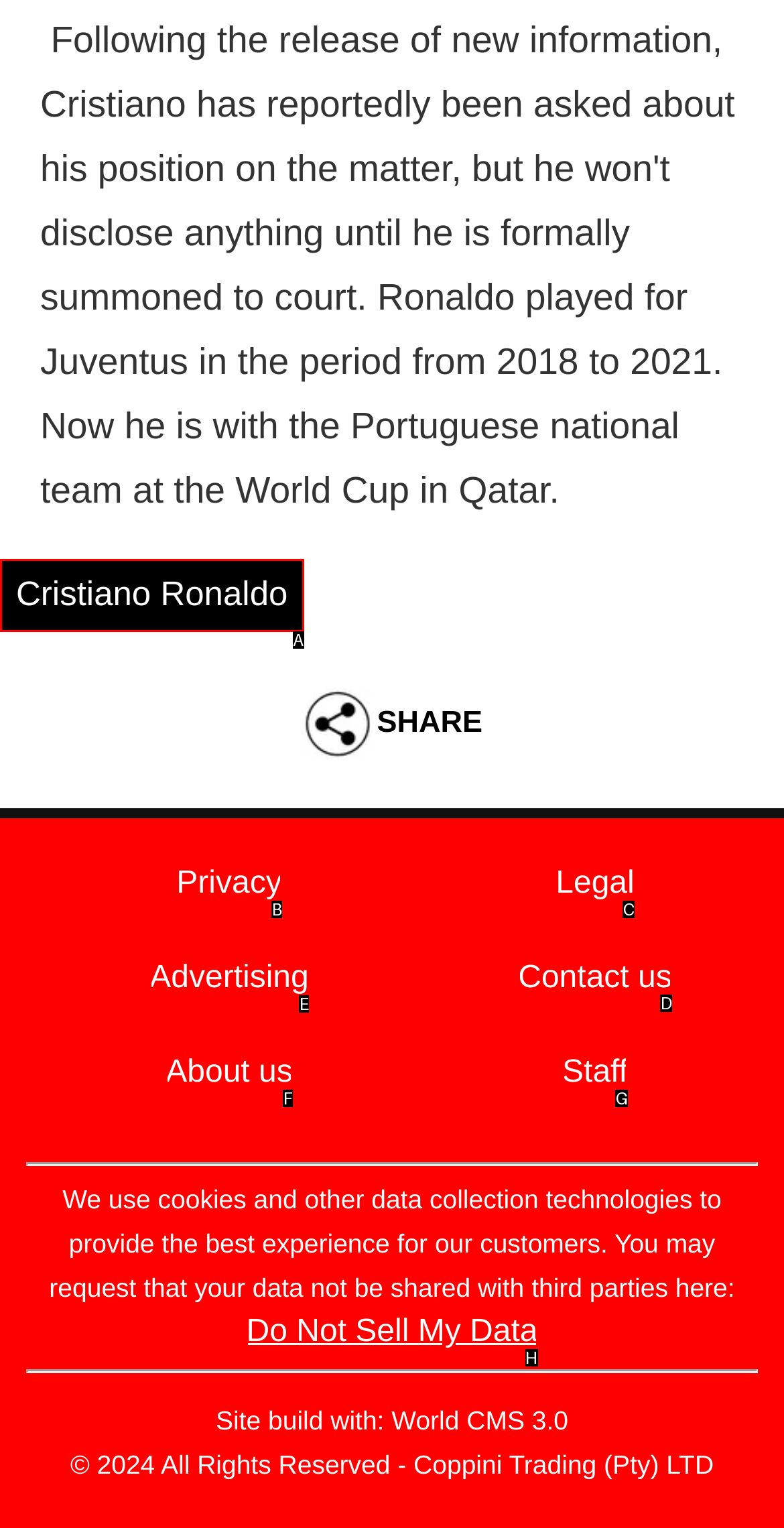From the given options, tell me which letter should be clicked to complete this task: Download the trial version
Answer with the letter only.

None